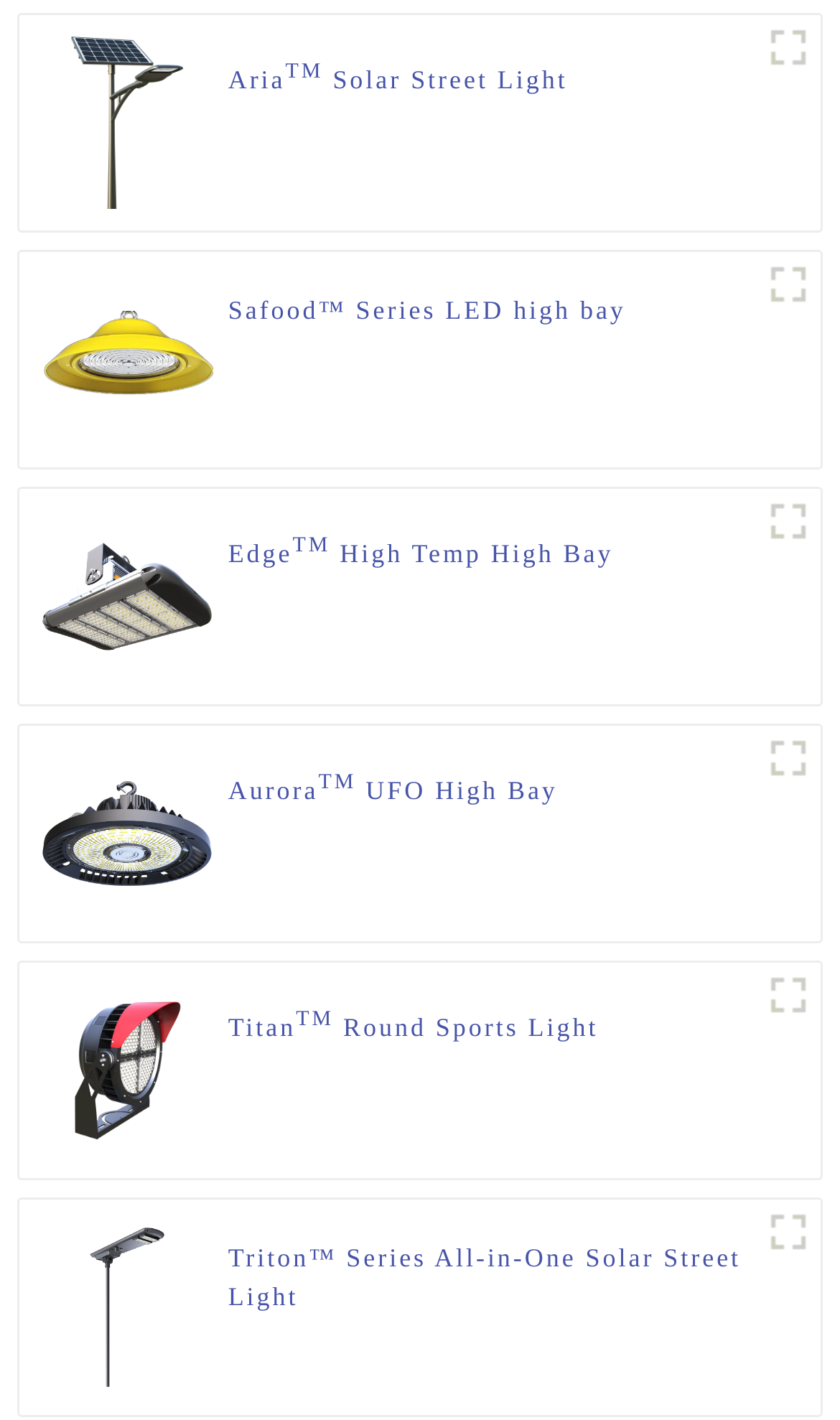How many figures are on the webpage?
By examining the image, provide a one-word or phrase answer.

6